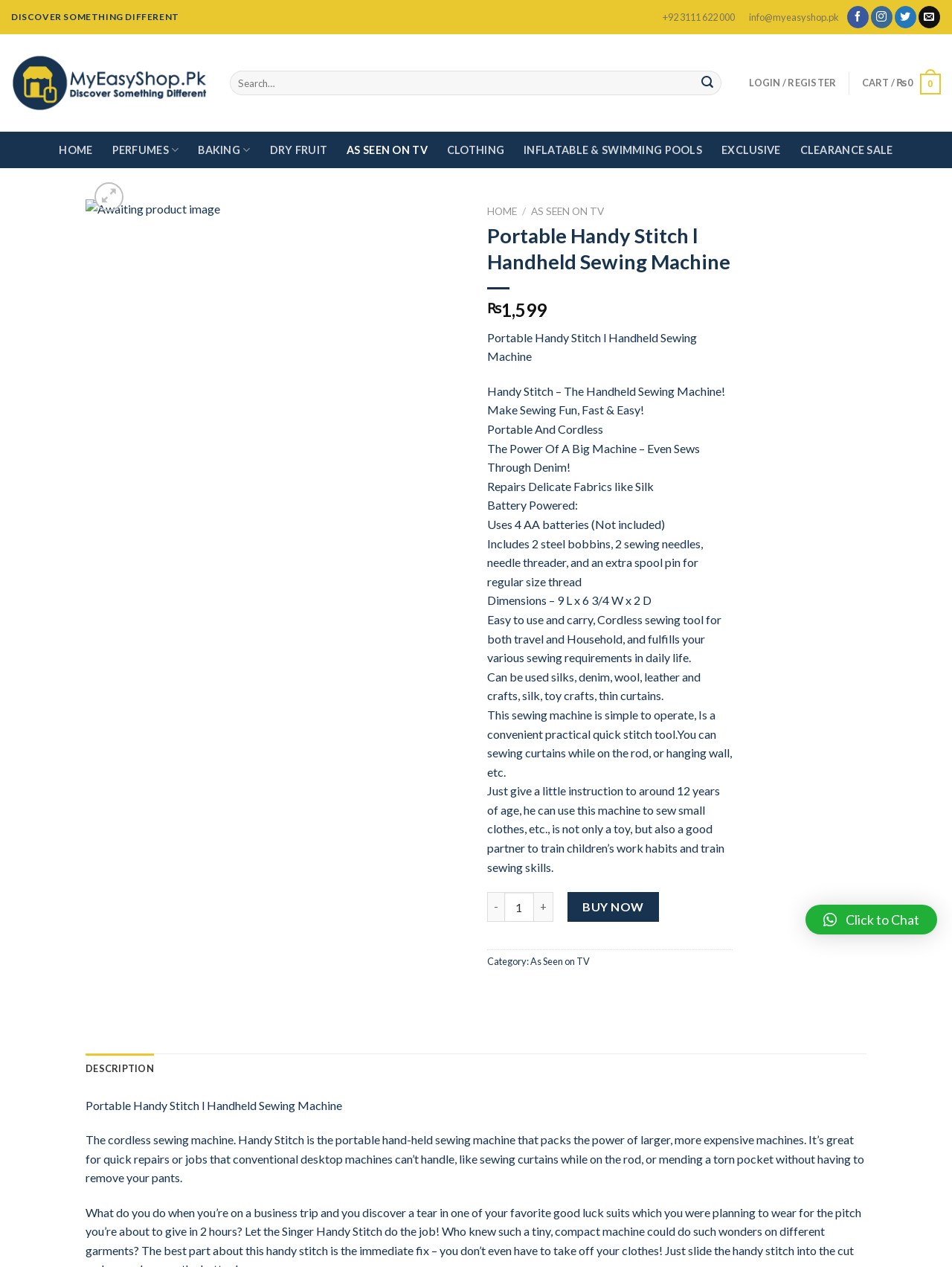Explain the webpage's design and content in an elaborate manner.

This webpage is an e-commerce product page for a portable handheld sewing machine called "Portable Handy Stitch". At the top, there is a header section with a logo, search bar, and links to login/register, cart, and social media profiles. Below the header, there is a navigation menu with links to different categories such as perfumes, baking, dry fruit, and clothing.

The main content of the page is dedicated to the product description, features, and specifications. There is a large heading that reads "Portable Handy Stitch l Handheld Sewing Machine" followed by a product image and a brief description of the product. The product features and specifications are listed in a series of paragraphs, including its portability, cordless design, and ability to sew through denim and delicate fabrics.

There are also several call-to-action buttons, including "BUY NOW" and a quantity selector. Additionally, there is a tab list with a single tab selected, which displays the product description. At the bottom of the page, there is a "Go to top" link and a "Click to Chat" button.

On the right side of the page, there is a sidebar with links to the company's contact information, including phone number, email, and social media profiles. There is also a search bar and a login/register link.